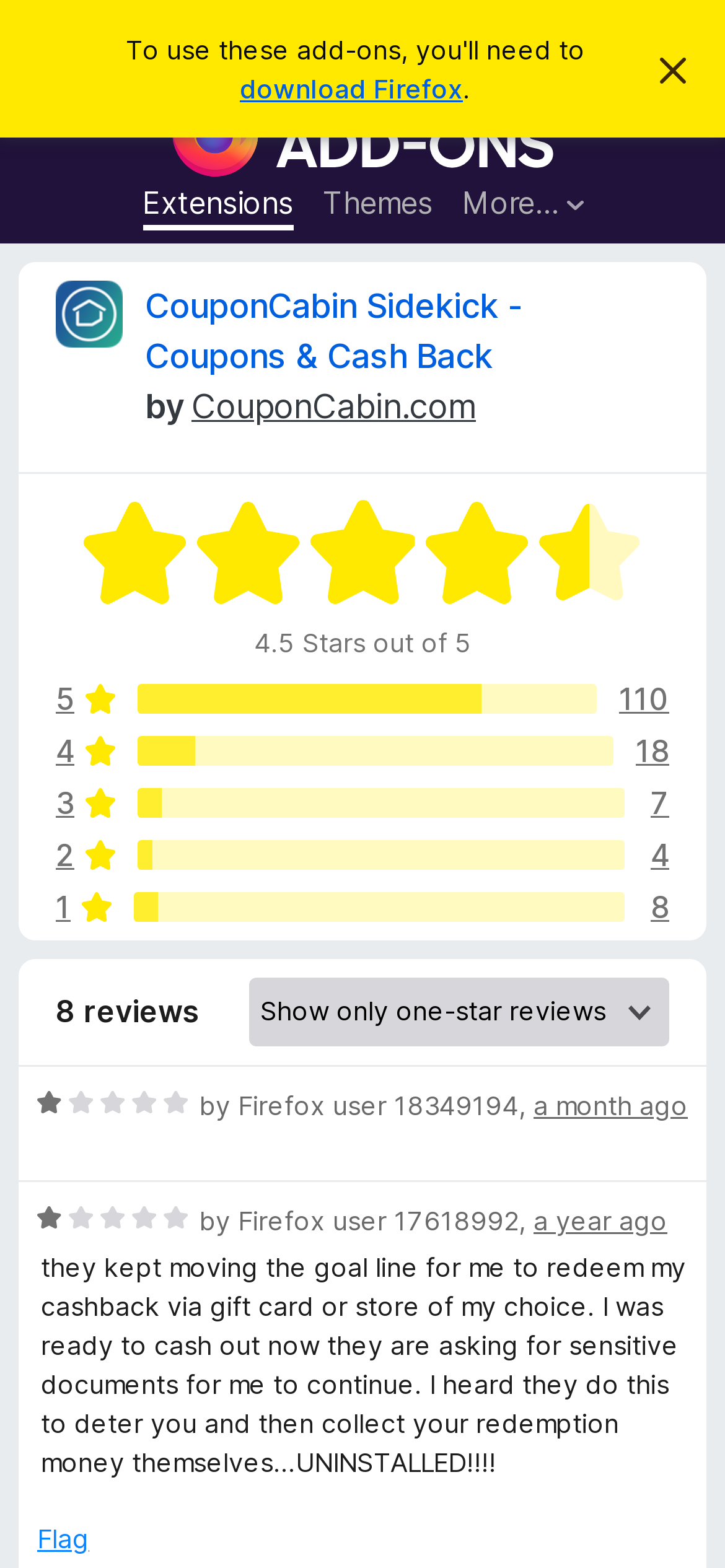Please determine the bounding box coordinates of the element to click in order to execute the following instruction: "Learn about Bone Broth And Rheumatoid Arthritis". The coordinates should be four float numbers between 0 and 1, specified as [left, top, right, bottom].

None